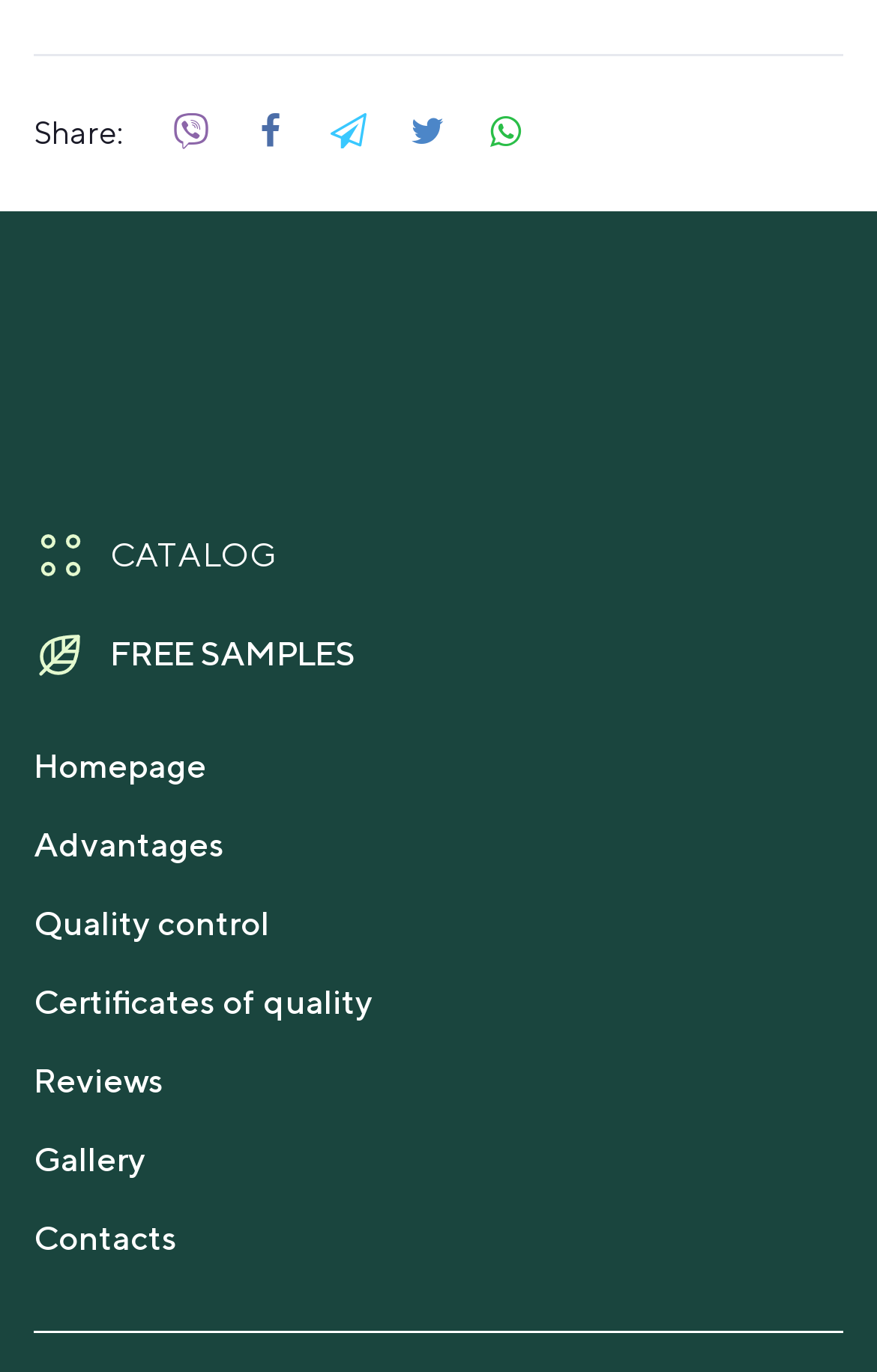Please identify the bounding box coordinates of the element that needs to be clicked to execute the following command: "go to civil section". Provide the bounding box using four float numbers between 0 and 1, formatted as [left, top, right, bottom].

None